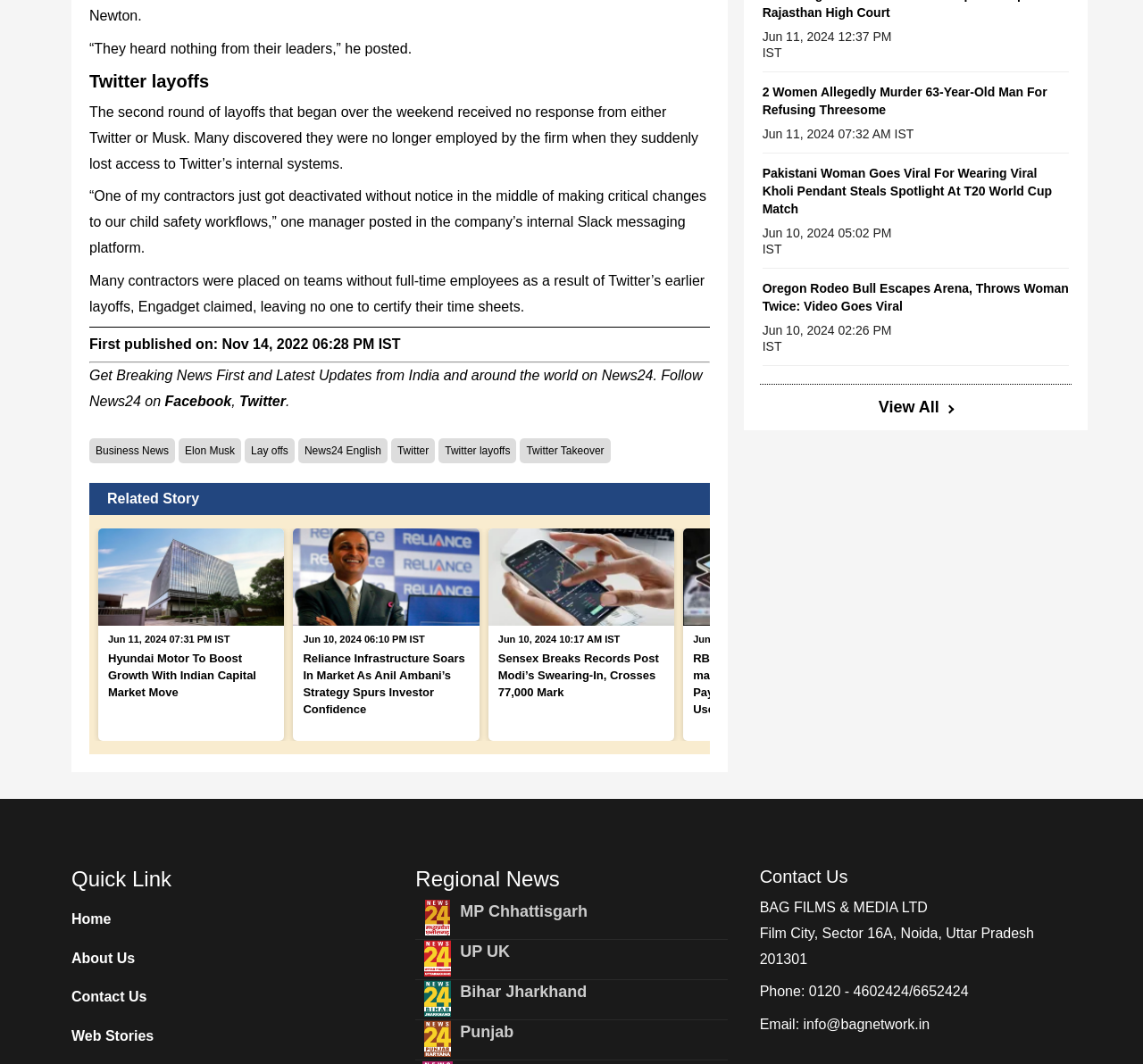Provide the bounding box coordinates of the HTML element described as: "alt="News"". The bounding box coordinates should be four float numbers between 0 and 1, i.e., [left, top, right, bottom].

[0.364, 0.846, 0.403, 0.879]